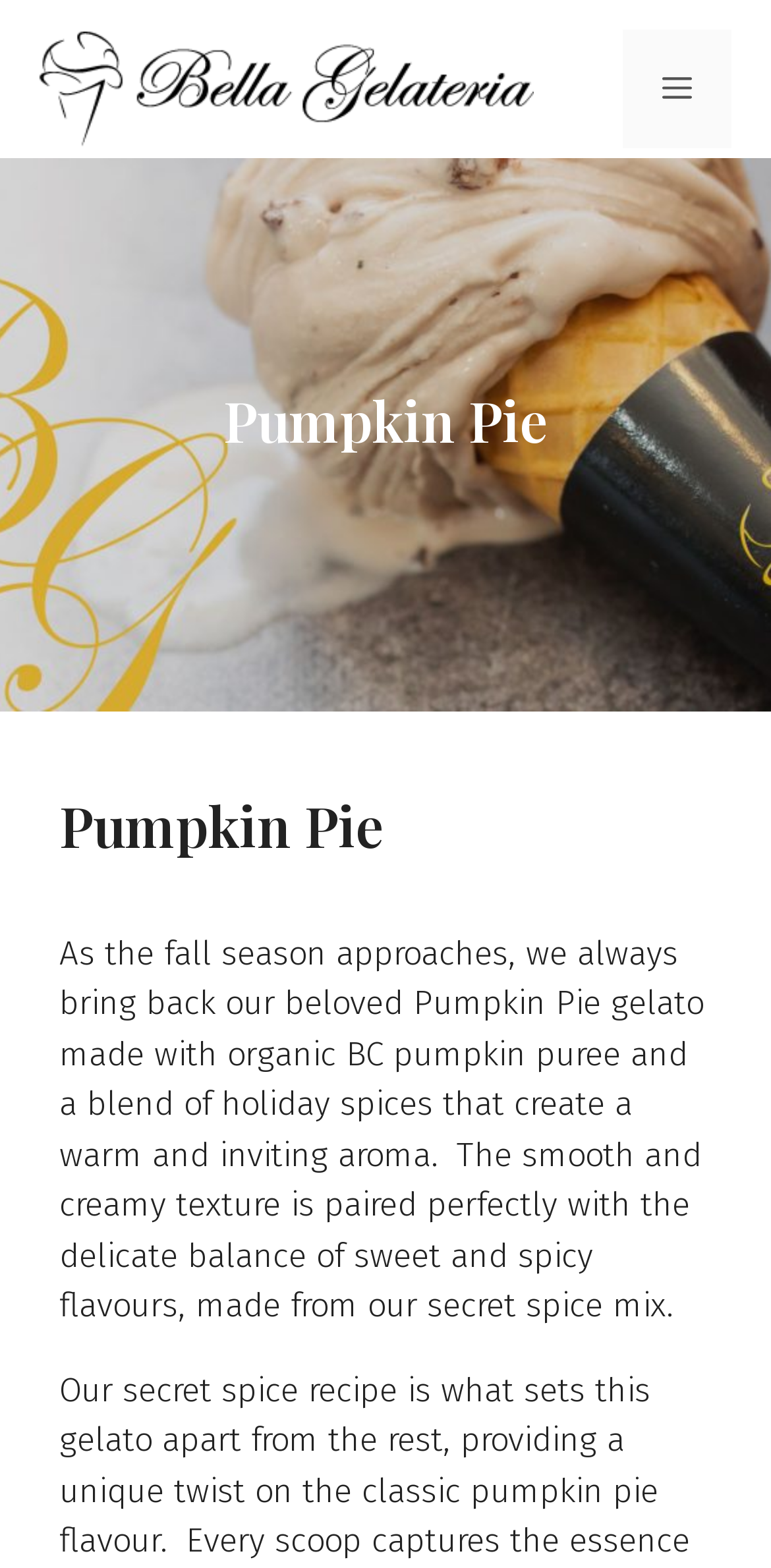Please provide a brief answer to the following inquiry using a single word or phrase:
What is the flavor of gelato described on the webpage?

Pumpkin Pie